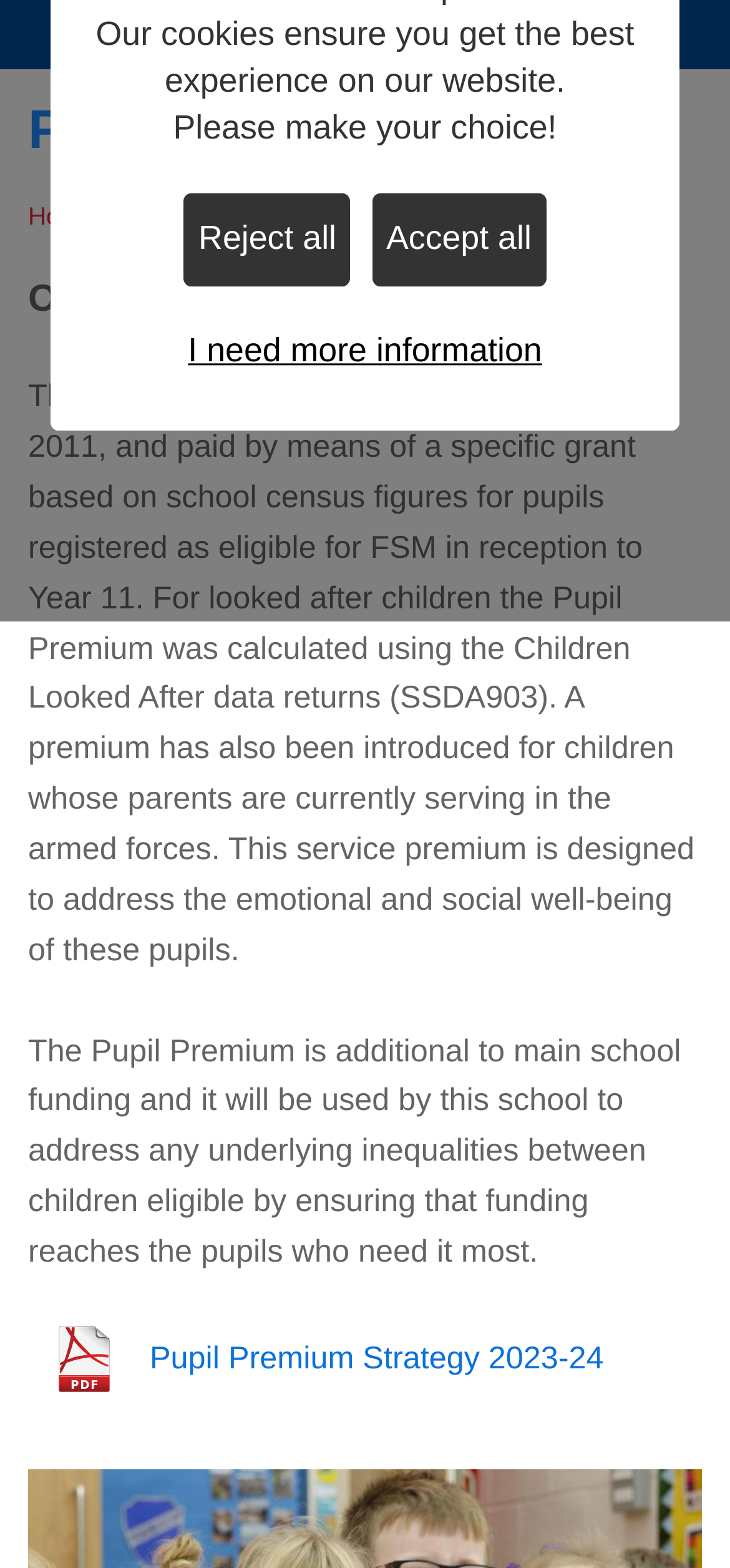Given the element description Vacancies, predict the bounding box coordinates for the UI element in the webpage screenshot. The format should be (top-left x, top-left y, bottom-right x, bottom-right y), and the values should be between 0 and 1.

[0.0, 0.415, 0.887, 0.467]